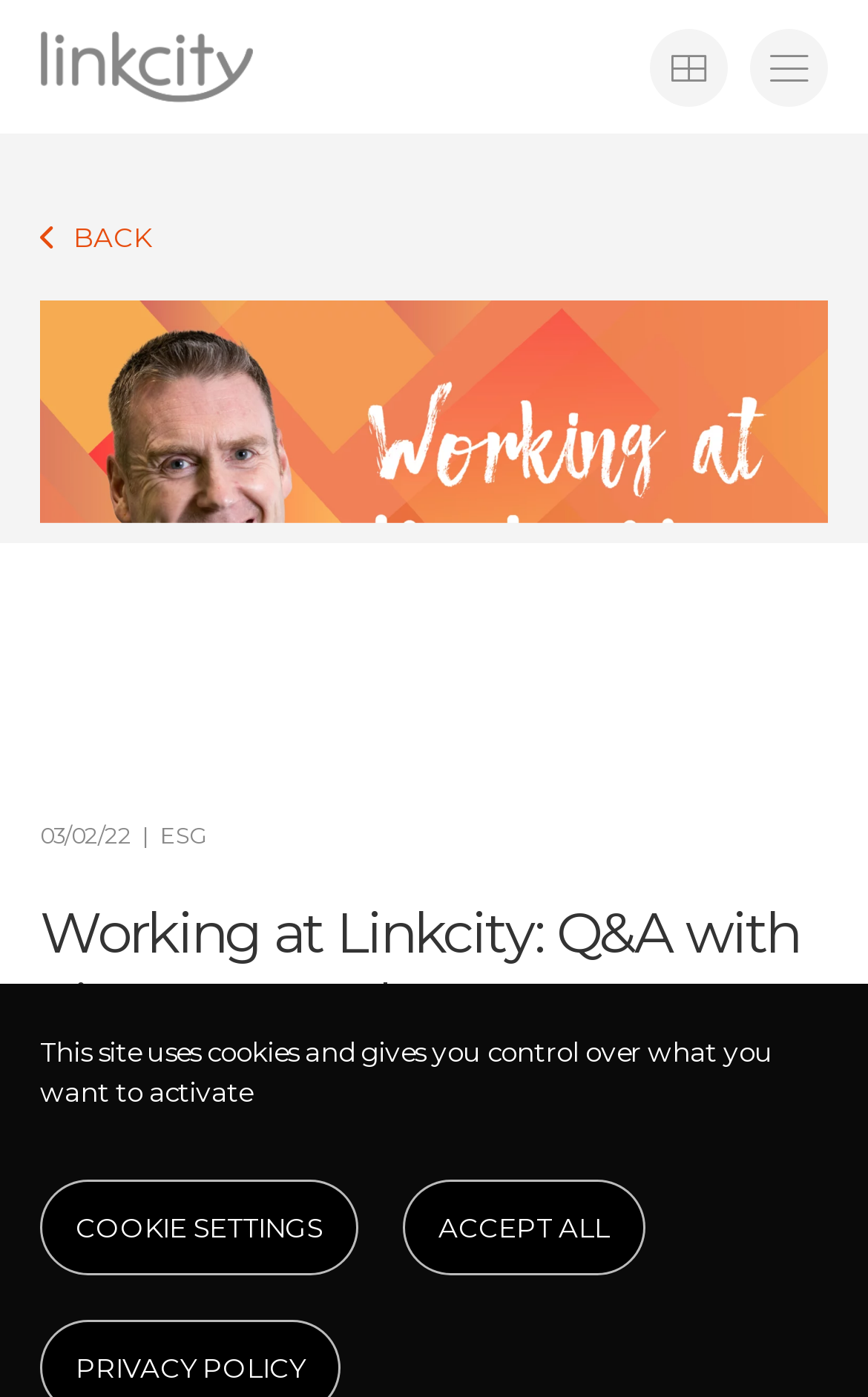Explain the webpage in detail, including its primary components.

The webpage is about a Q&A session with Simon Rosenberg, an employee at Linkcity. At the top left corner, there is a logo of Linkcity, which is a set of three identical images. Next to the logo, there is a link with a backward arrow icon, indicating a "back" button. 

On the top right corner, there are two links: one with a hamburger menu icon and another with a text "Open menu". 

Below the top section, there is a large figure that spans across the entire width of the page, which is an image related to the Q&A session. 

Underneath the image, there is a timestamp "03/02/22" on the left side, and a label "ESG" on the right side. 

The main content of the page is a heading that reads "Working at Linkcity: Q&A with Simon Rosenberg", which is centered on the page. 

At the bottom of the page, there is a notice about the site using cookies, and two buttons: "COOKIE SETTINGS" and "ACCEPT ALL", which are placed side by side.